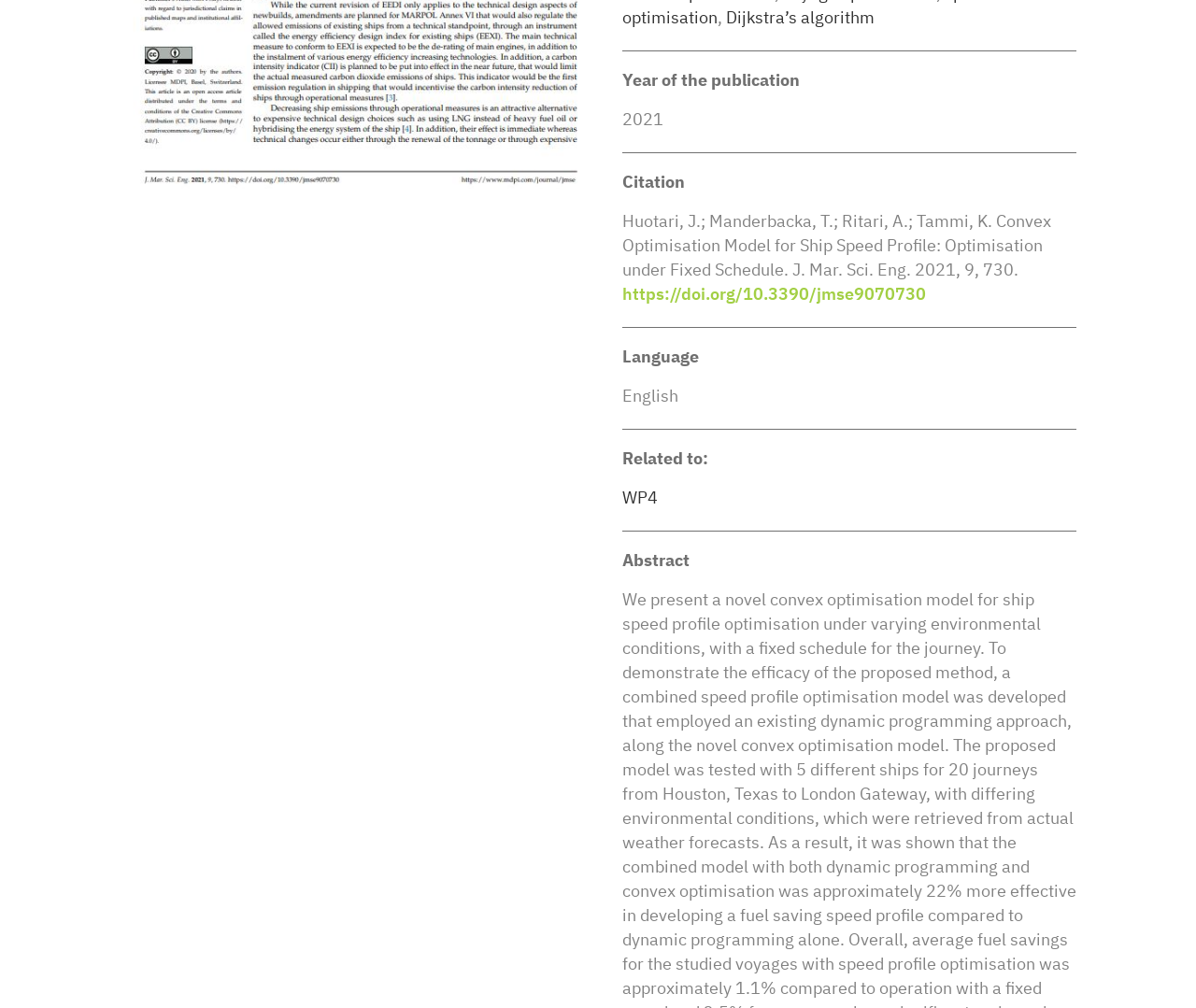Determine the bounding box coordinates for the UI element described. Format the coordinates as (top-left x, top-left y, bottom-right x, bottom-right y) and ensure all values are between 0 and 1. Element description: name="email"

None